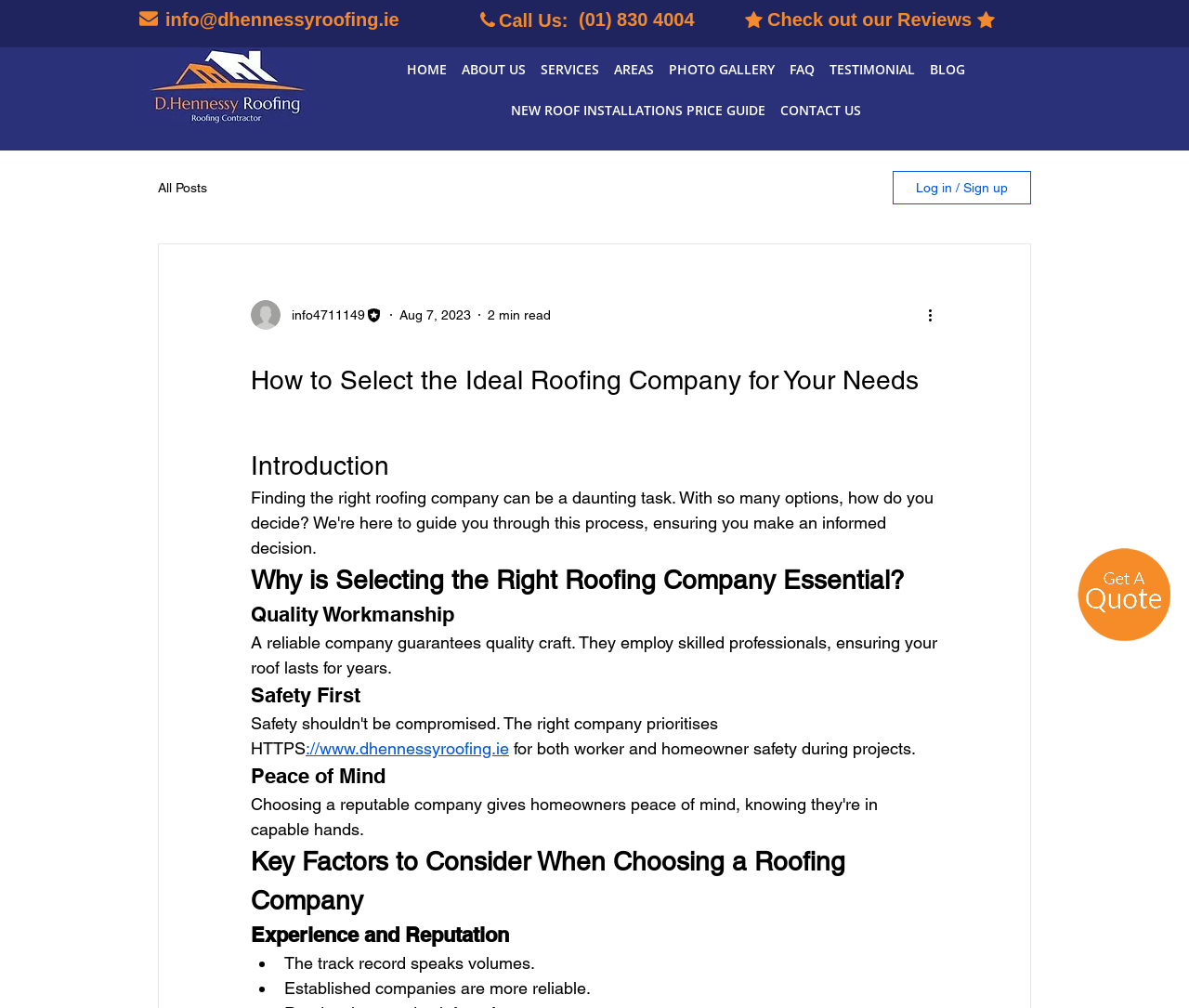Please find the bounding box coordinates for the clickable element needed to perform this instruction: "Click the 'HOME' link".

[0.336, 0.049, 0.382, 0.089]